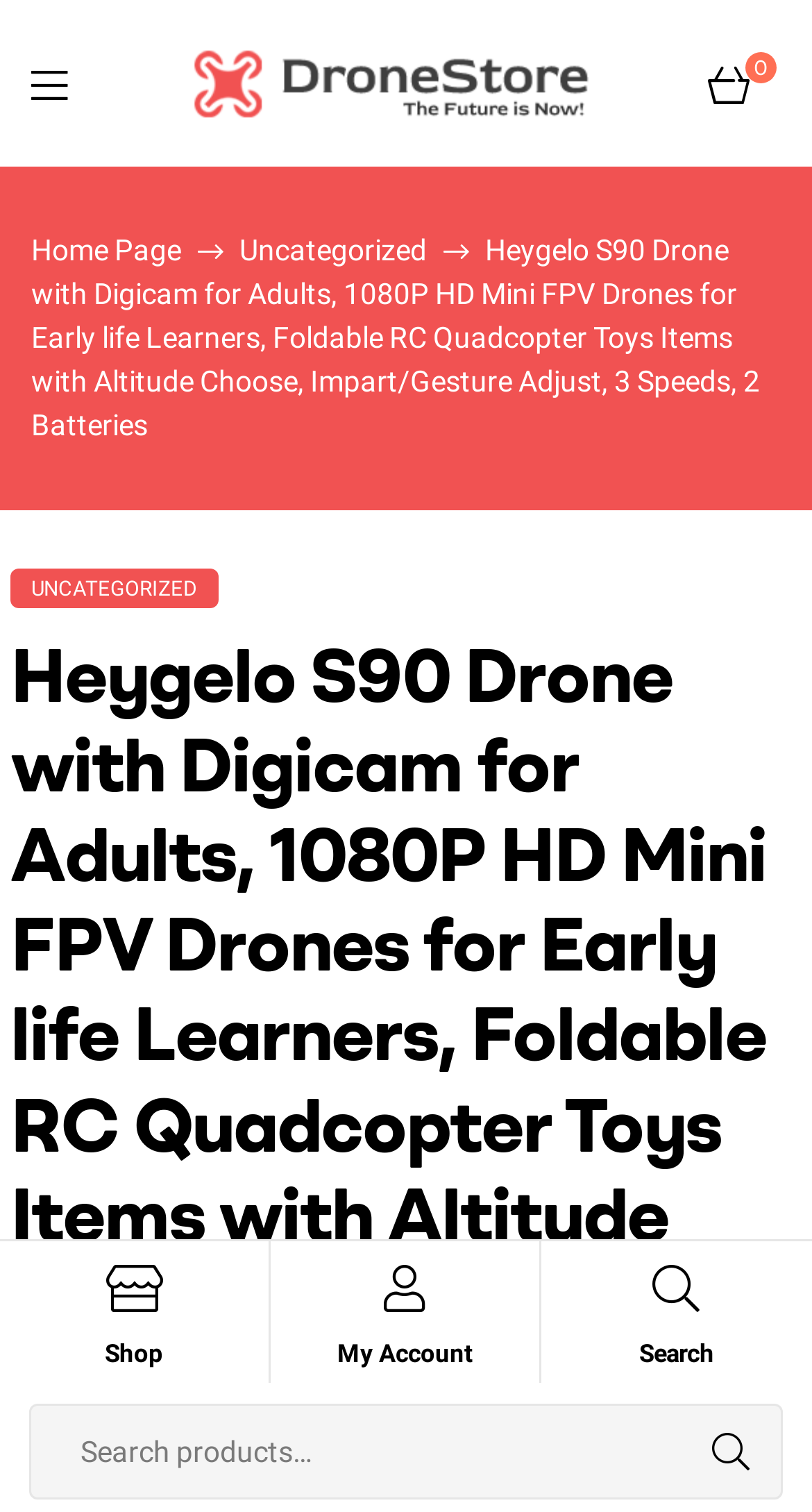Identify the bounding box coordinates of the clickable region to carry out the given instruction: "Search for something".

[0.036, 0.928, 0.964, 0.992]